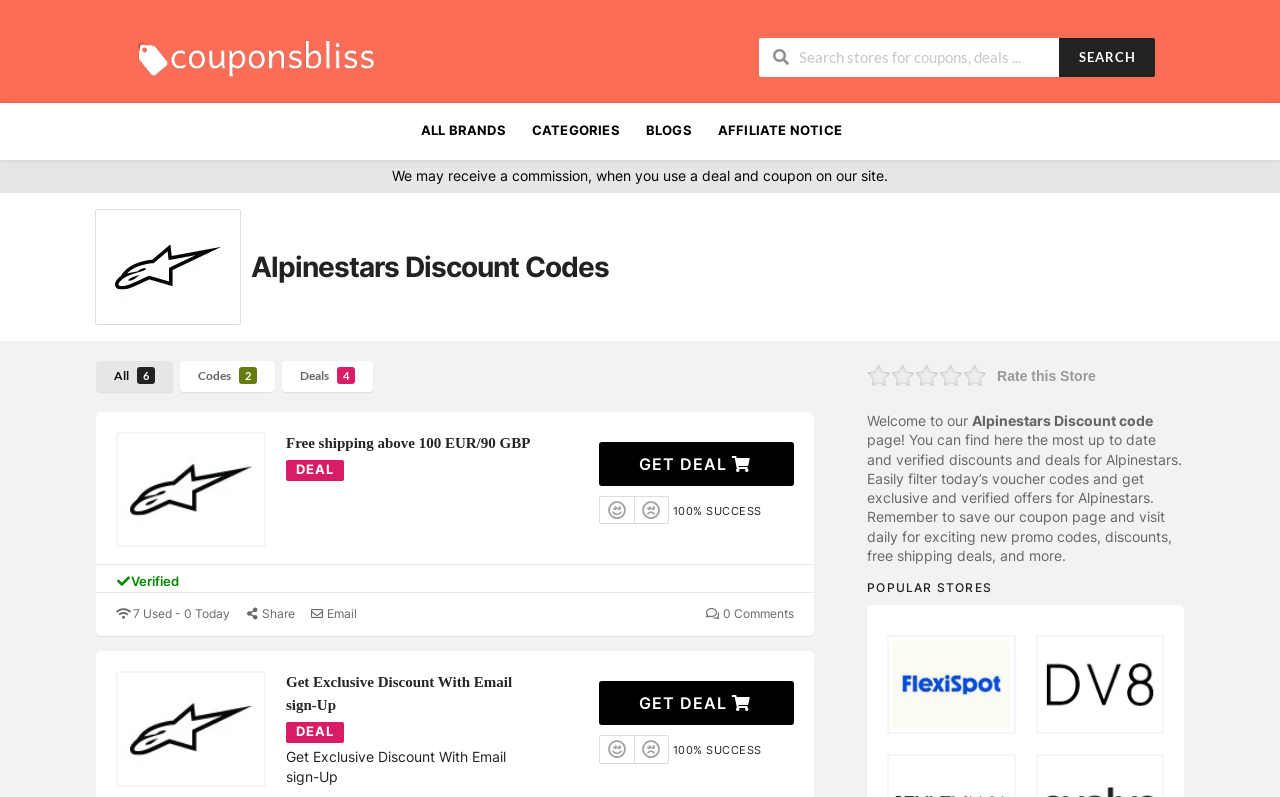Using the description: "alt="DV8 Fashion" title="DV8 Fashion"", determine the UI element's bounding box coordinates. Ensure the coordinates are in the format of four float numbers between 0 and 1, i.e., [left, top, right, bottom].

[0.811, 0.799, 0.908, 0.919]